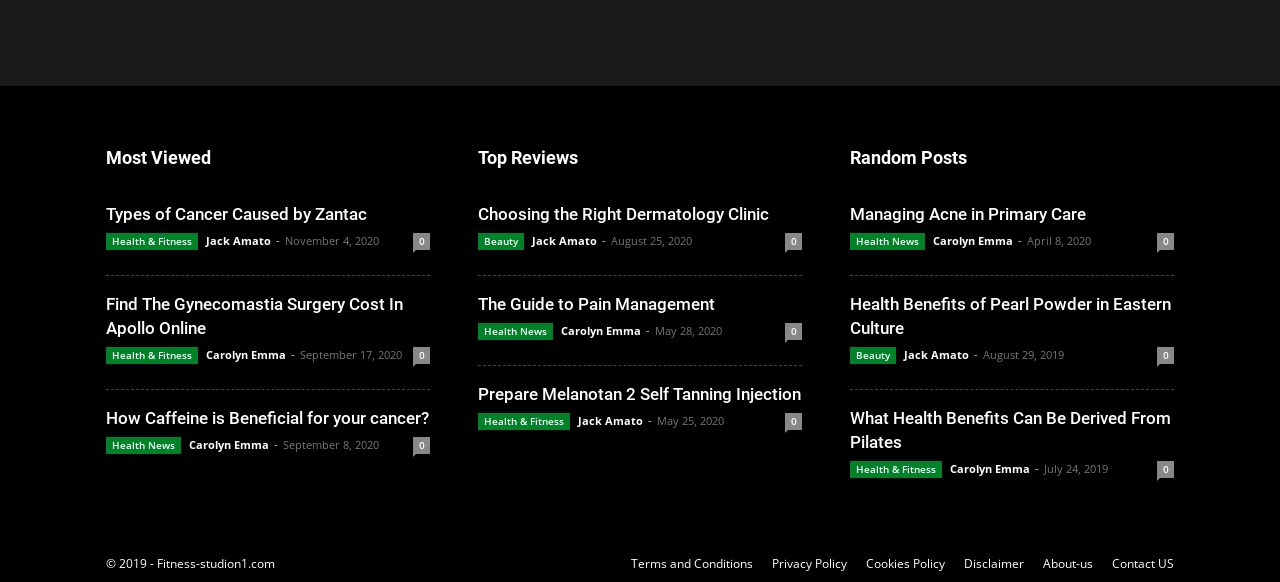How many comments does the post 'Find The Gynecomastia Surgery Cost In Apollo Online' have?
Look at the screenshot and respond with a single word or phrase.

0